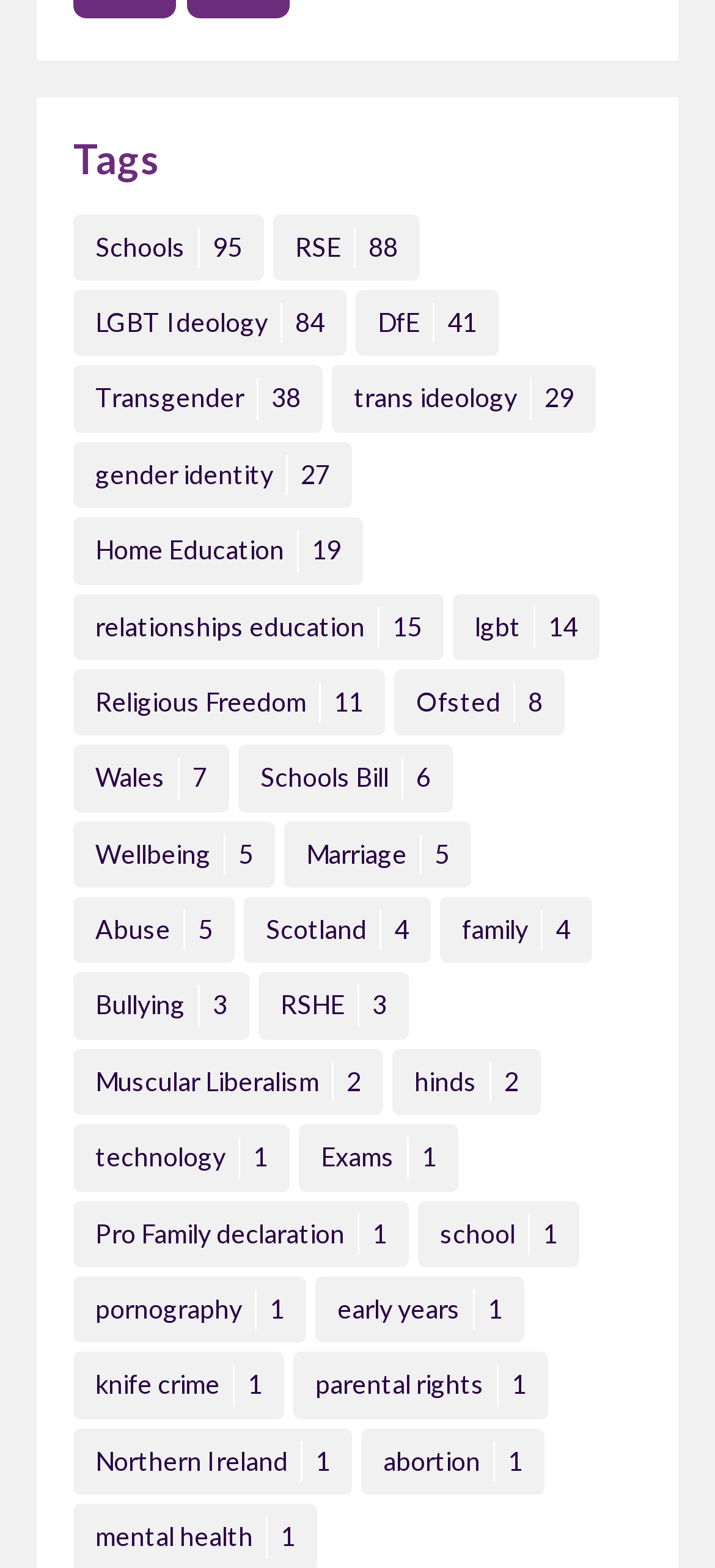Bounding box coordinates are specified in the format (top-left x, top-left y, bottom-right x, bottom-right y). All values are floating point numbers bounded between 0 and 1. Please provide the bounding box coordinate of the region this sentence describes: Whistleblowing and complaint forms

None